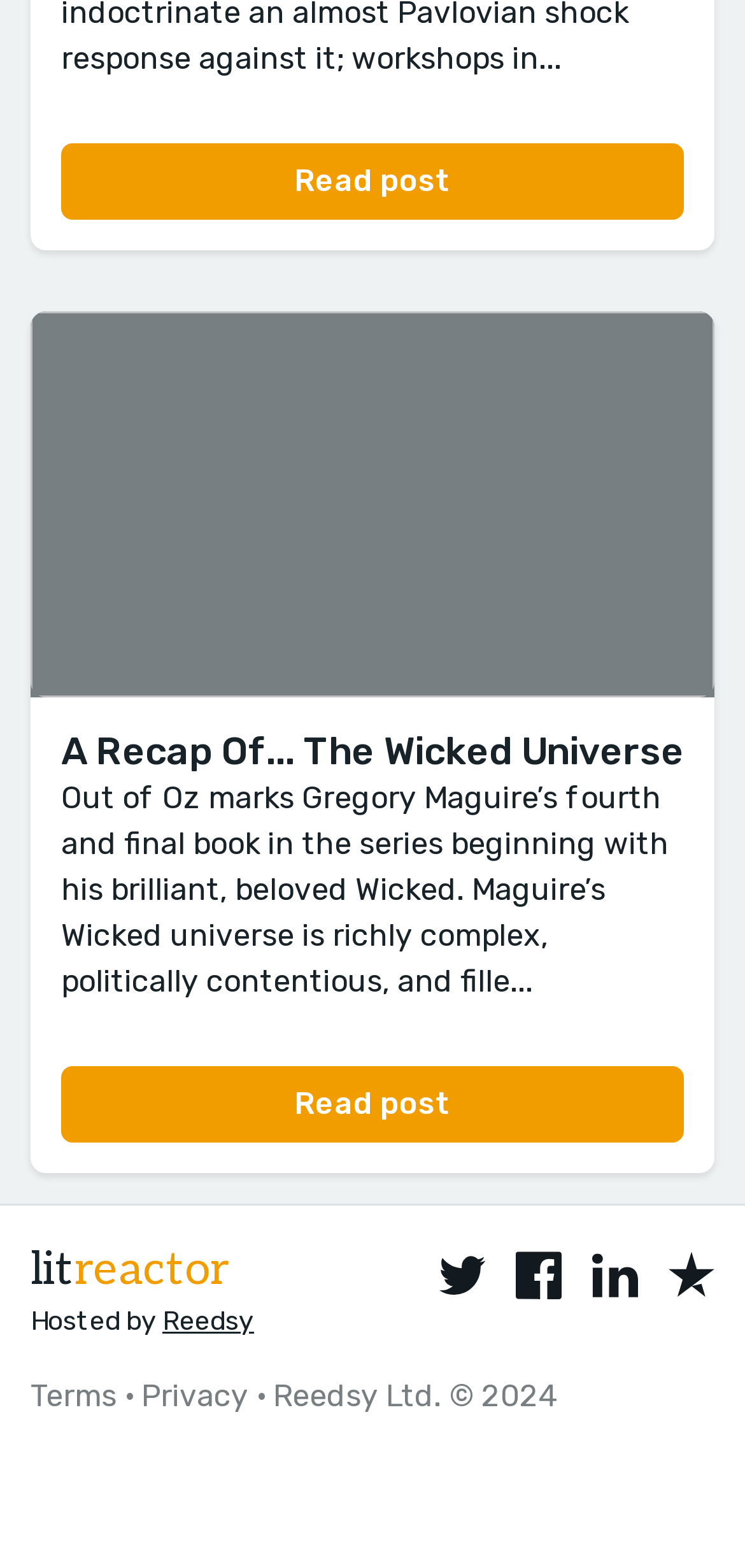Refer to the element description Riso Residency and identify the corresponding bounding box in the screenshot. Format the coordinates as (top-left x, top-left y, bottom-right x, bottom-right y) with values in the range of 0 to 1.

None